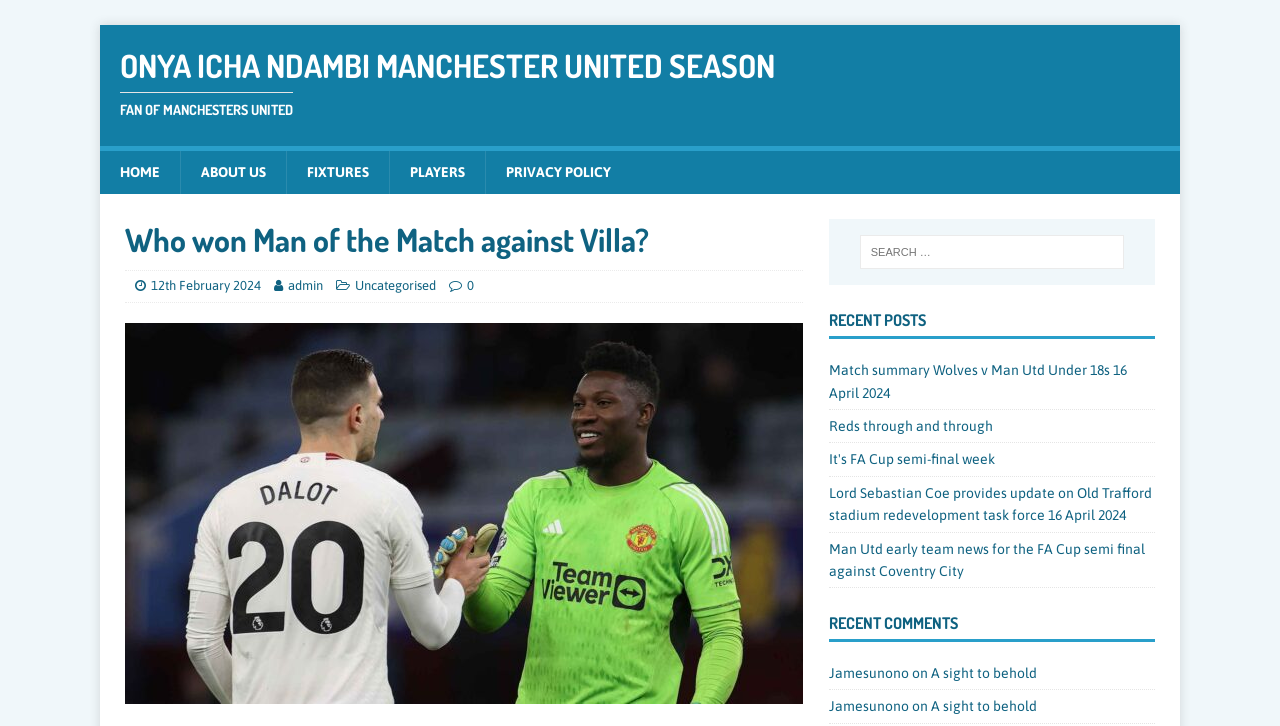Please provide a brief answer to the following inquiry using a single word or phrase:
What is the category of the post 'Who won Man of the Match against Villa?'?

Uncategorised